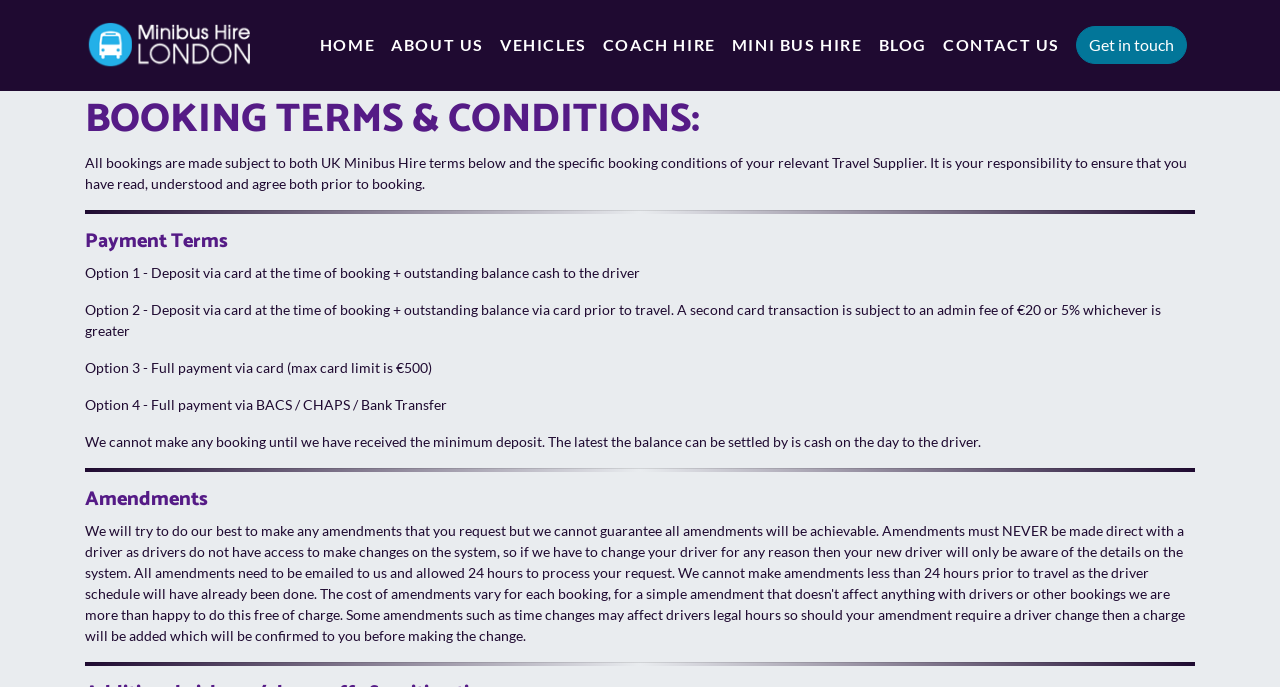What is the role of the separator elements on the page?
Give a detailed and exhaustive answer to the question.

The separator elements, which are horizontal lines, are used to divide the webpage into sections, separating the different topics such as payment terms, amendments, and booking terms and conditions.